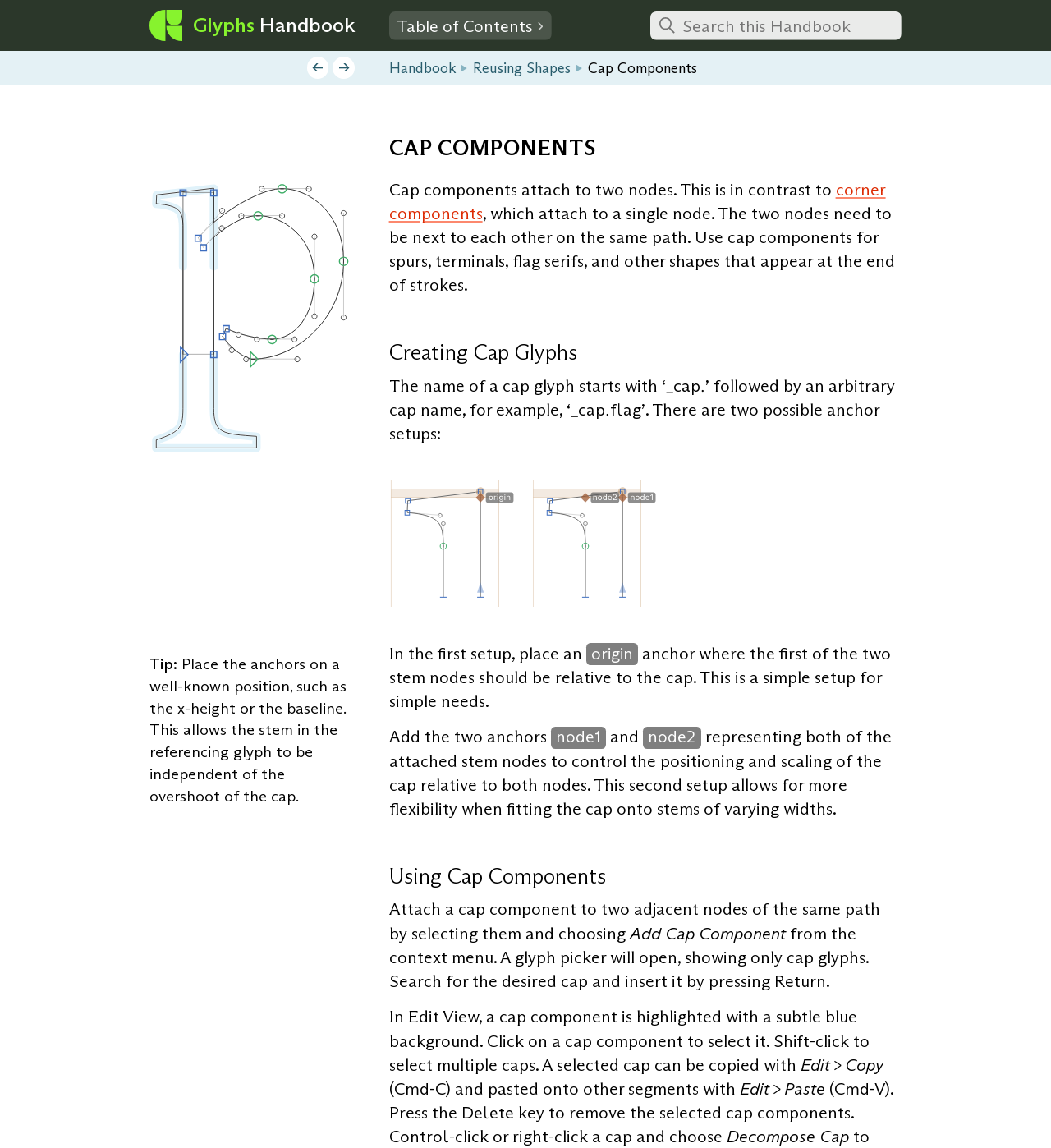Find the bounding box coordinates of the area that needs to be clicked in order to achieve the following instruction: "View Handbook". The coordinates should be specified as four float numbers between 0 and 1, i.e., [left, top, right, bottom].

[0.37, 0.052, 0.433, 0.067]